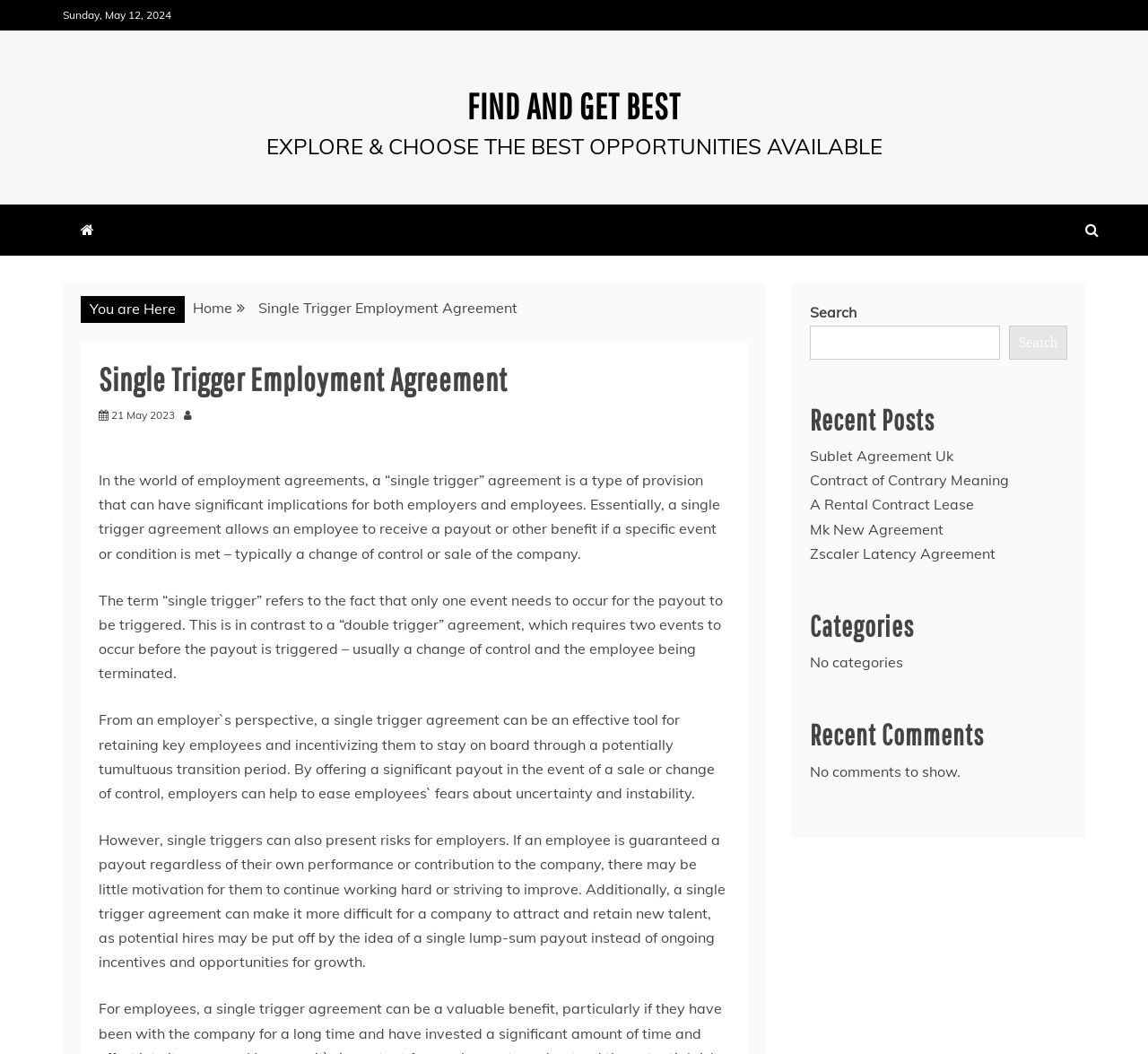Analyze the image and provide a detailed answer to the question: What is the purpose of a single trigger agreement?

According to the webpage, a single trigger agreement can be an effective tool for retaining key employees and incentivizing them to stay on board through a potentially tumultuous transition period.